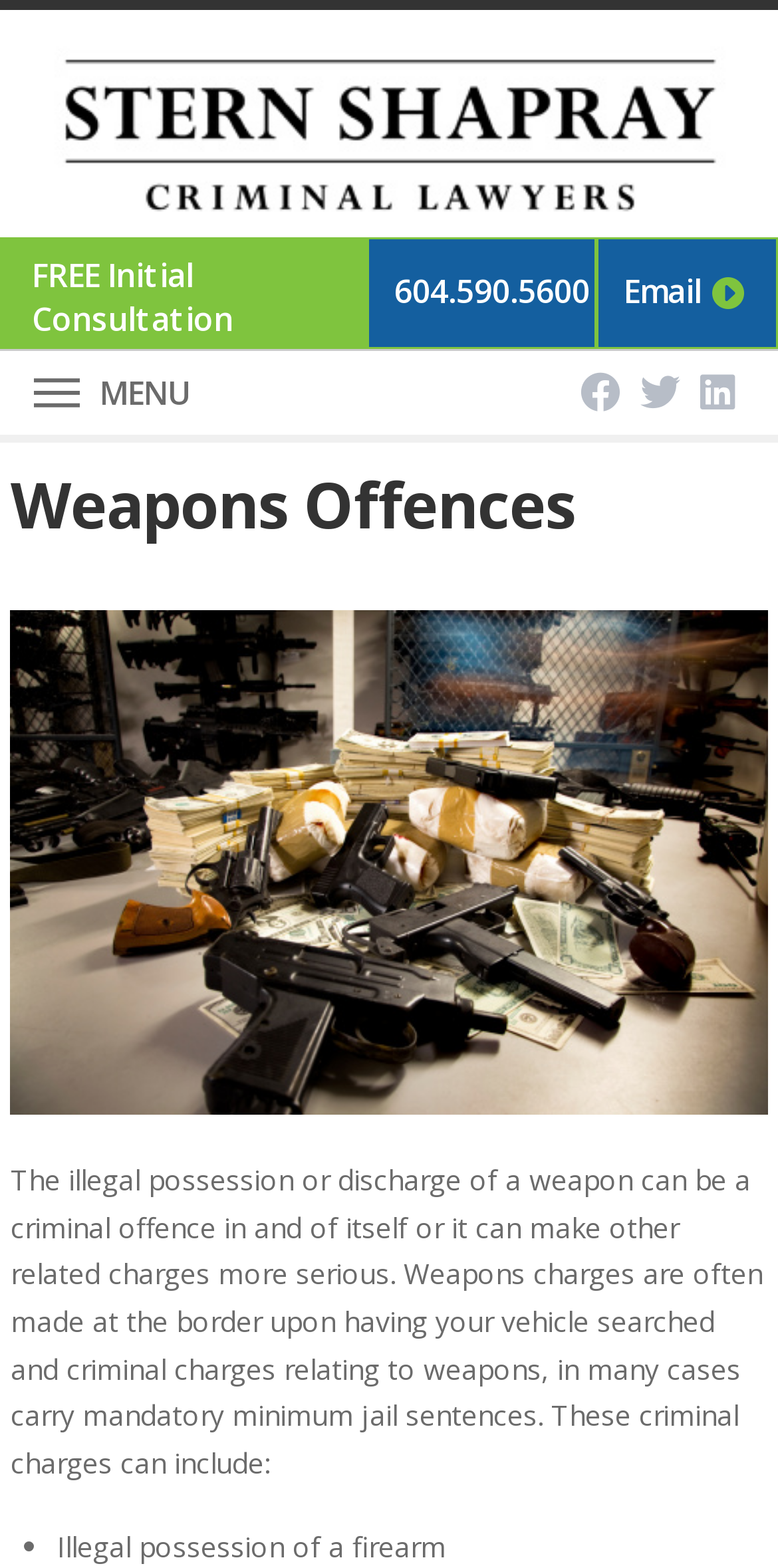What is the purpose of the button?
Based on the screenshot, answer the question with a single word or phrase.

Toggle Modal Content